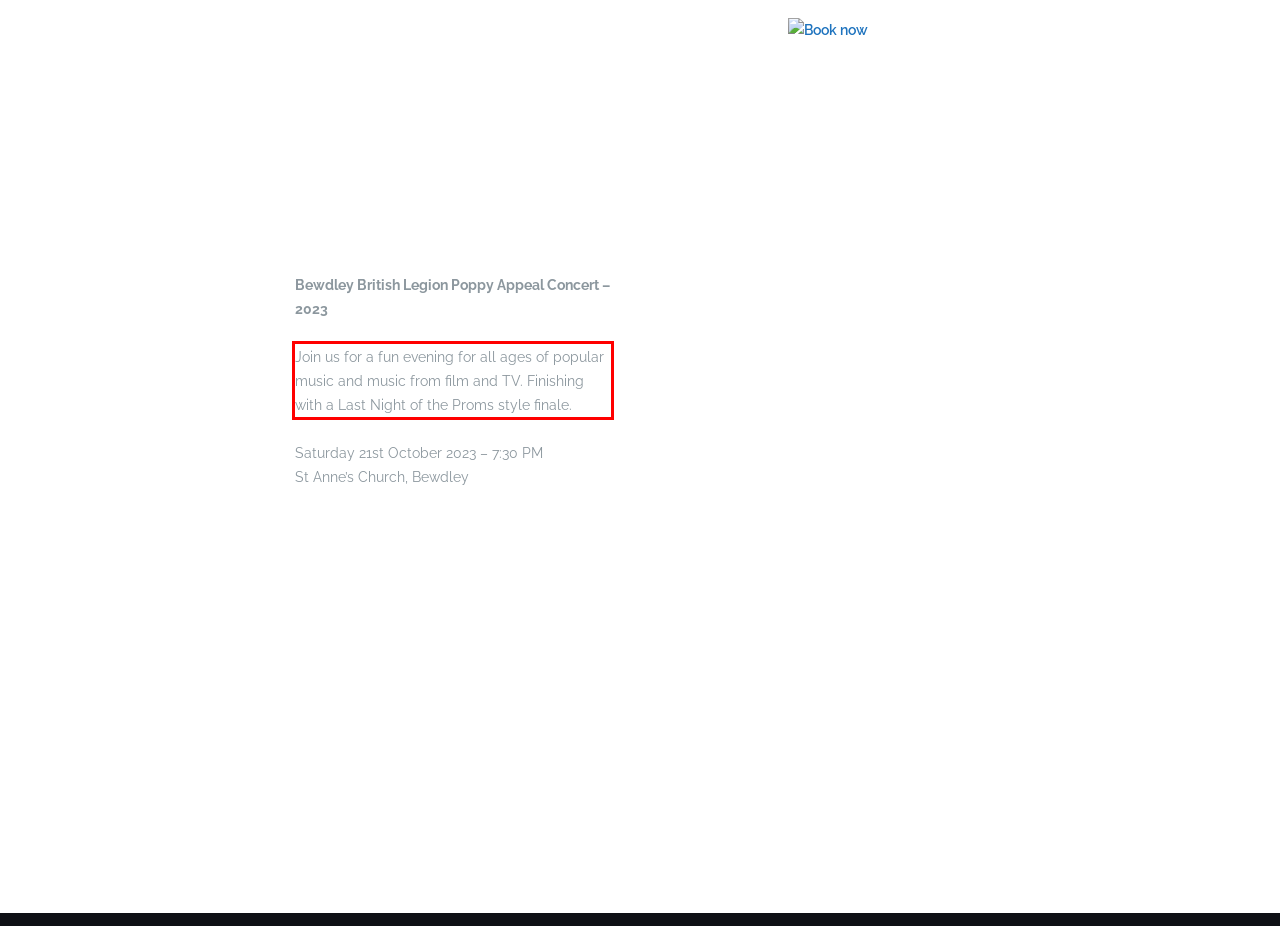Identify the text inside the red bounding box in the provided webpage screenshot and transcribe it.

Join us for a fun evening for all ages of popular music and music from film and TV. Finishing with a Last Night of the Proms style finale.